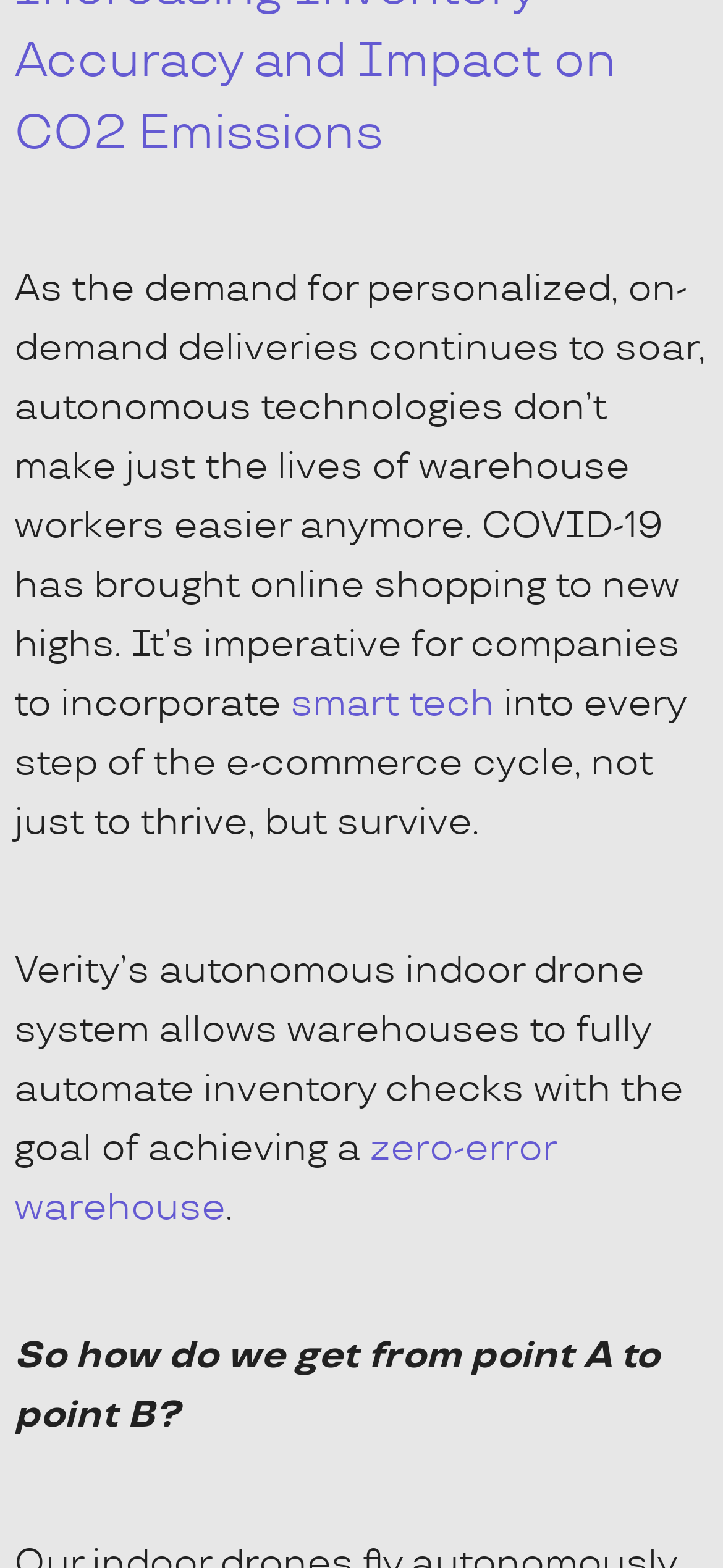Refer to the screenshot and answer the following question in detail:
What is the main challenge for companies in e-commerce?

According to the text, COVID-19 has brought online shopping to new highs, making it imperative for companies to incorporate smart tech into every step of the e-commerce cycle, not just to thrive, but to survive.